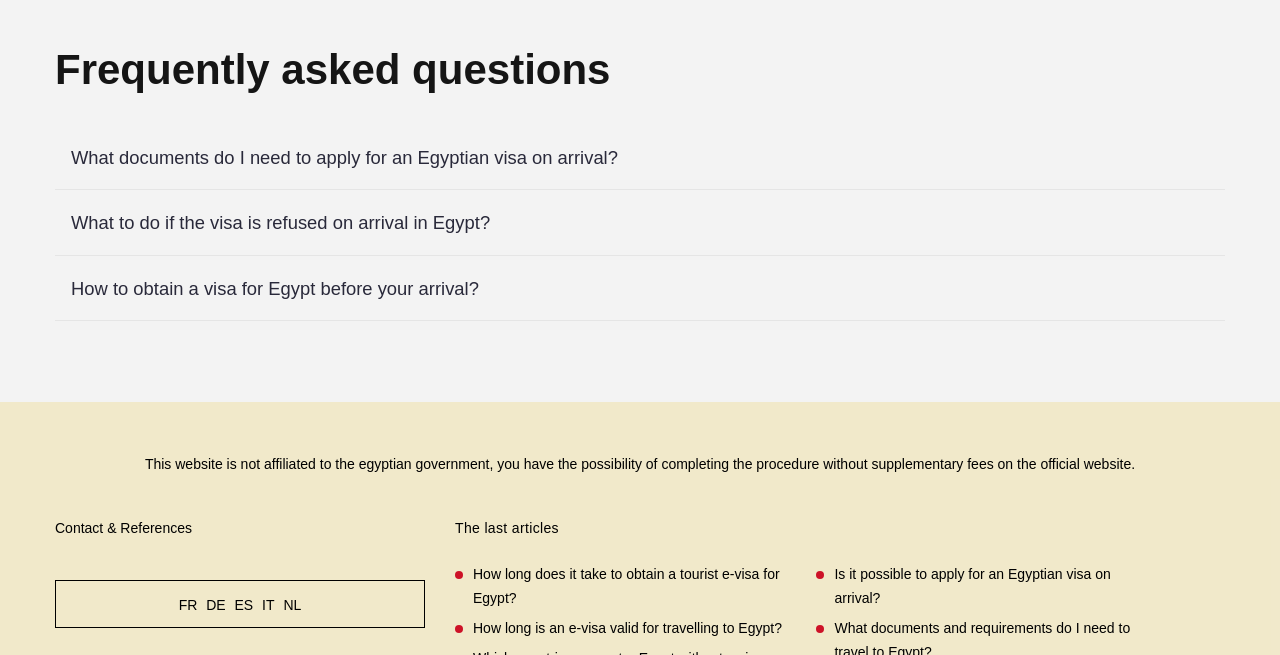Please identify the bounding box coordinates of the area that needs to be clicked to follow this instruction: "Click on 'FR'".

[0.14, 0.911, 0.154, 0.935]